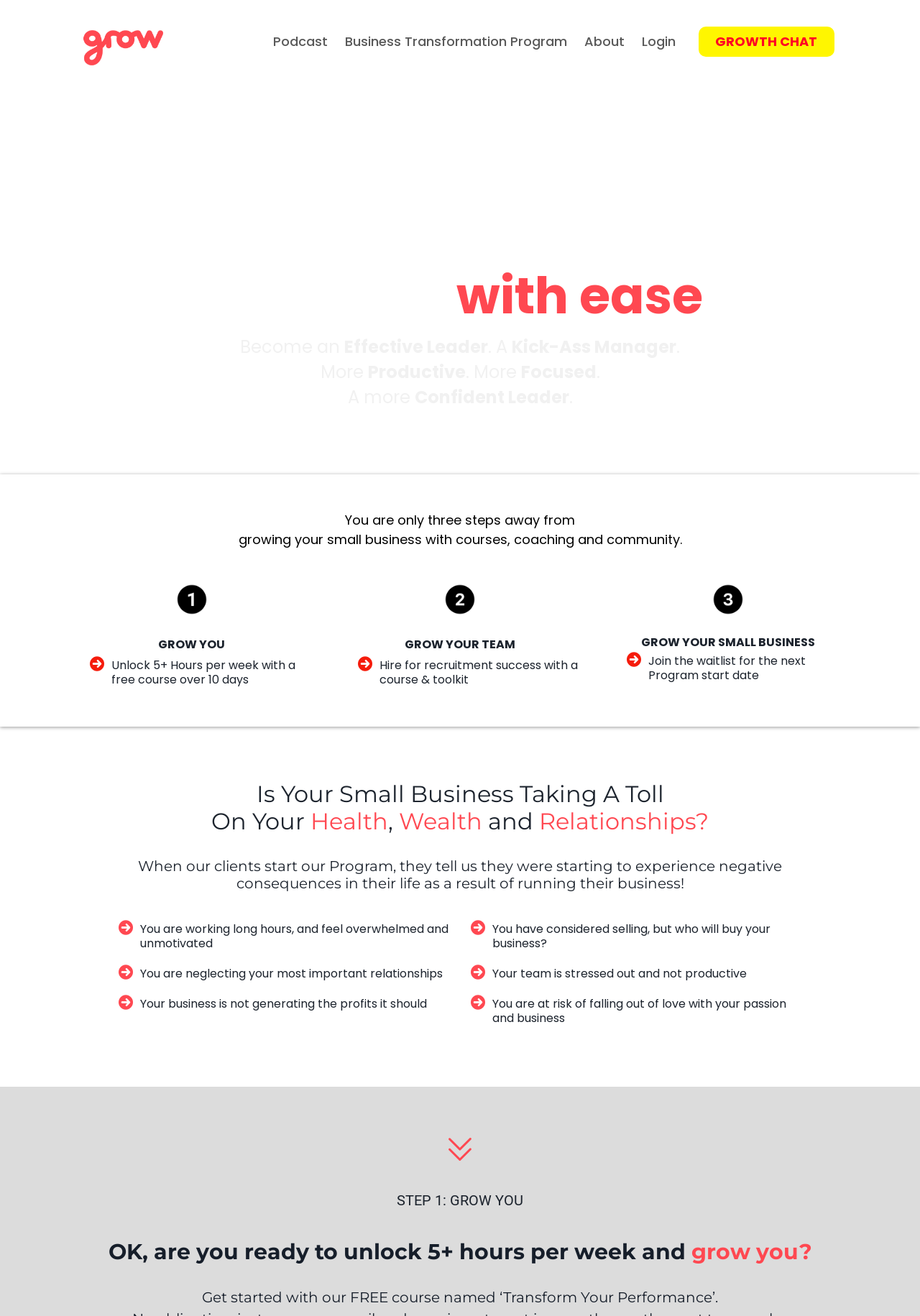Using the element description Four Cs, predict the bounding box coordinates for the UI element. Provide the coordinates in (top-left x, top-left y, bottom-right x, bottom-right y) format with values ranging from 0 to 1.

None